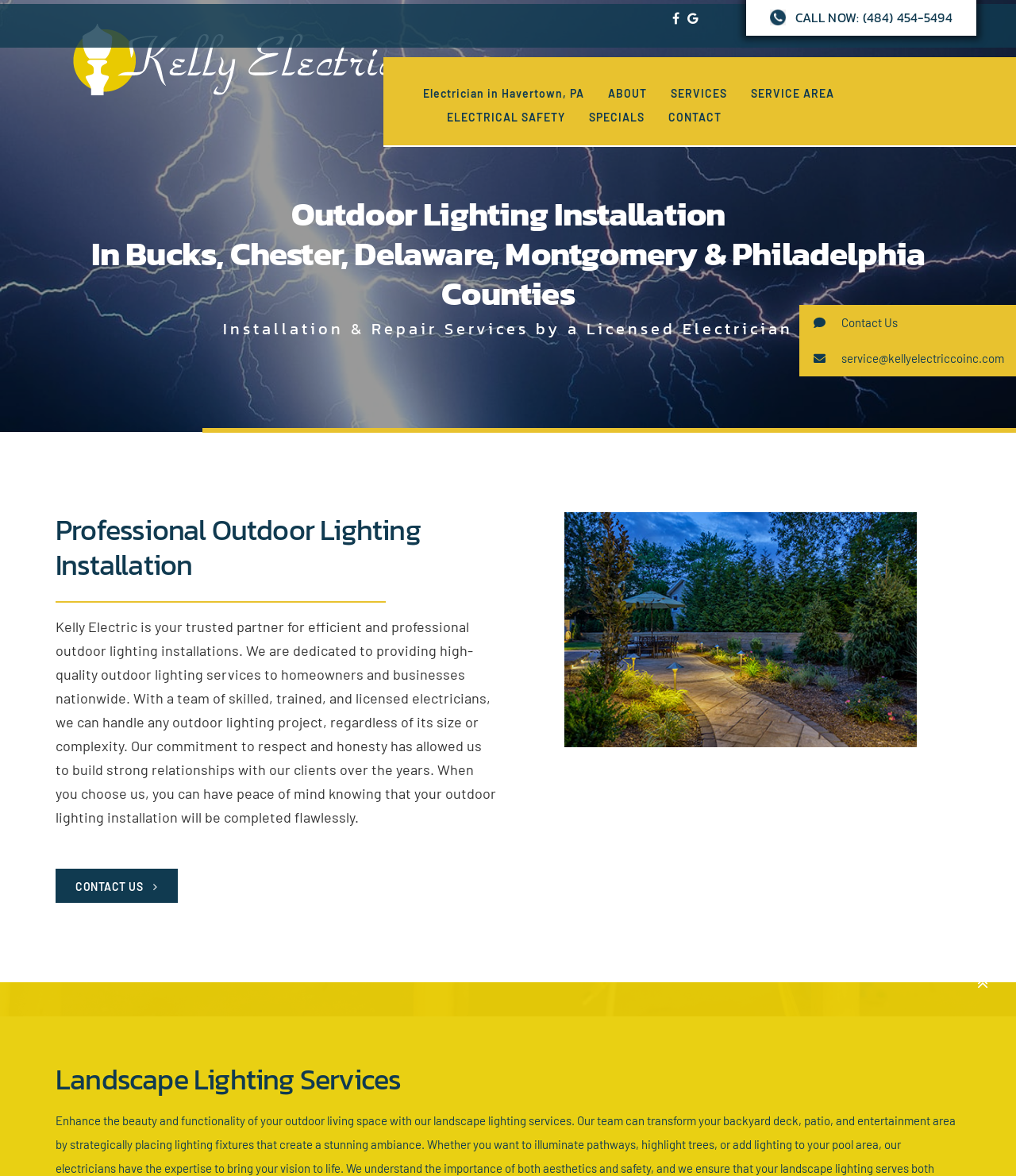Please determine the bounding box coordinates of the element's region to click for the following instruction: "View specials".

[0.58, 0.09, 0.634, 0.11]